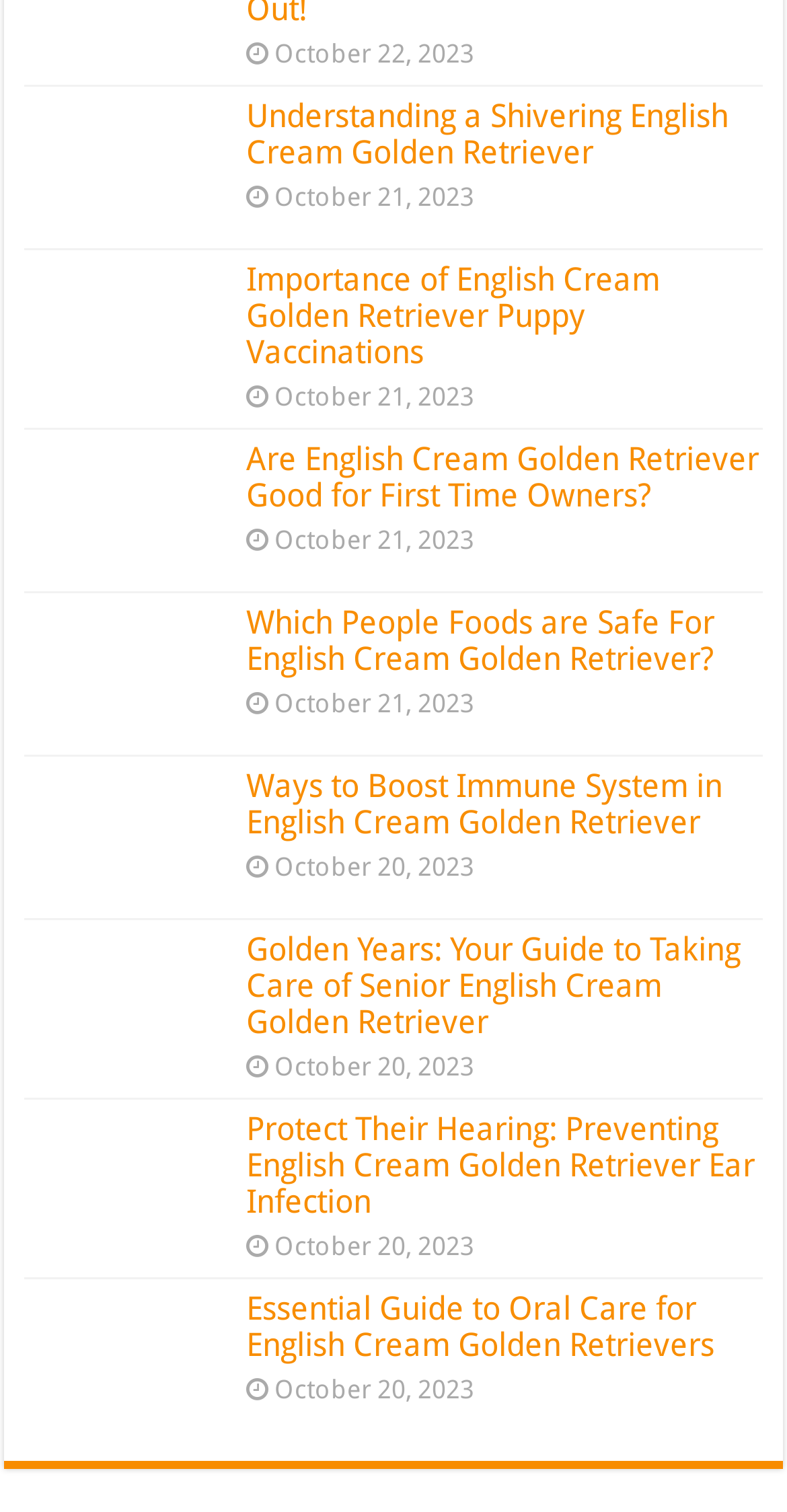What is the topic of the third article?
Carefully examine the image and provide a detailed answer to the question.

The third article's topic can be found by reading its heading, which is 'Importance of English Cream Golden Retriever Puppy Vaccinations'.